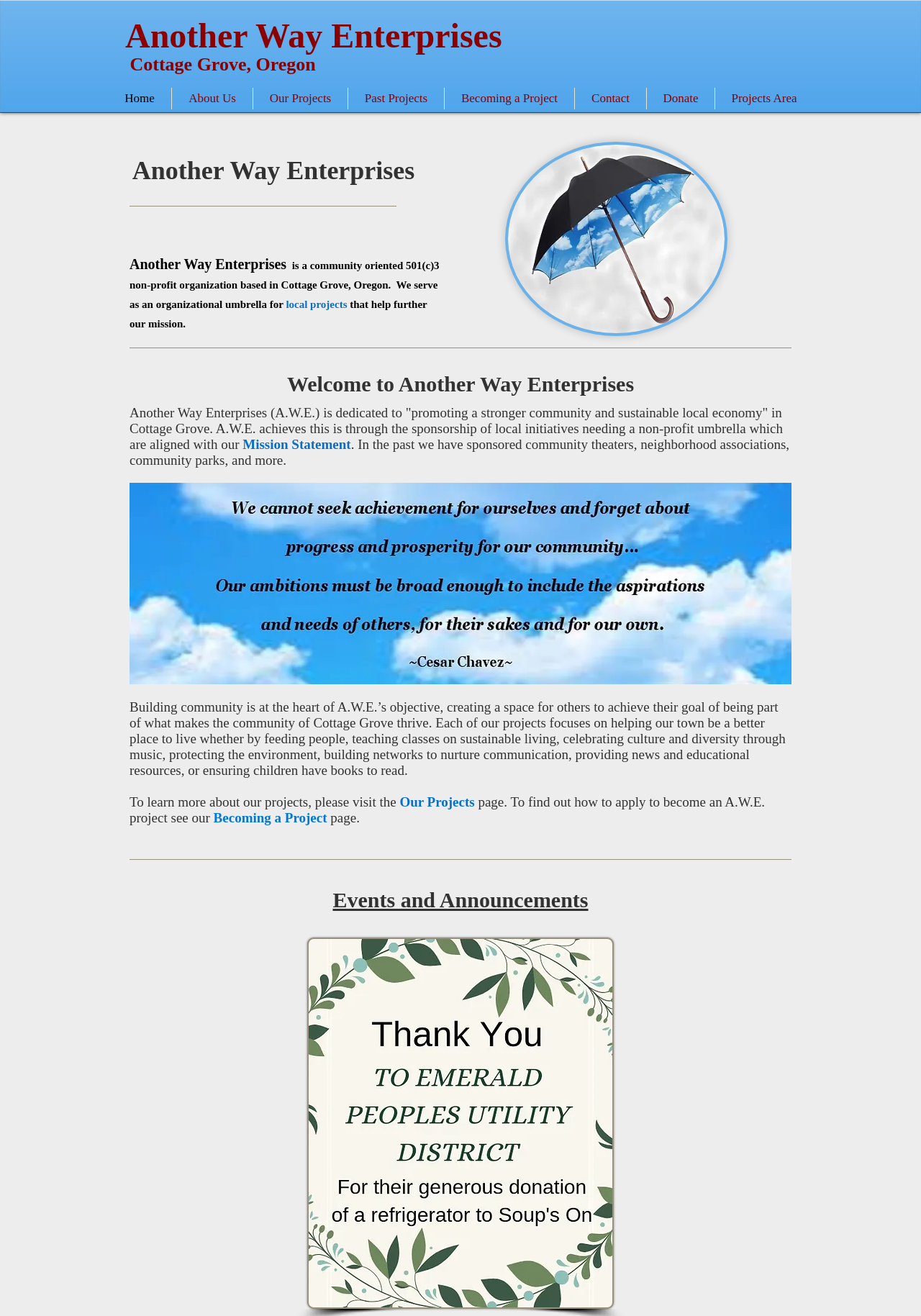What is the email address of Another Way Enterprises?
Please respond to the question thoroughly and include all relevant details.

I found the email address by looking at the link element that says 'aweinthegrove@gmail.org'. This suggests that the organization can be contacted via this email address.